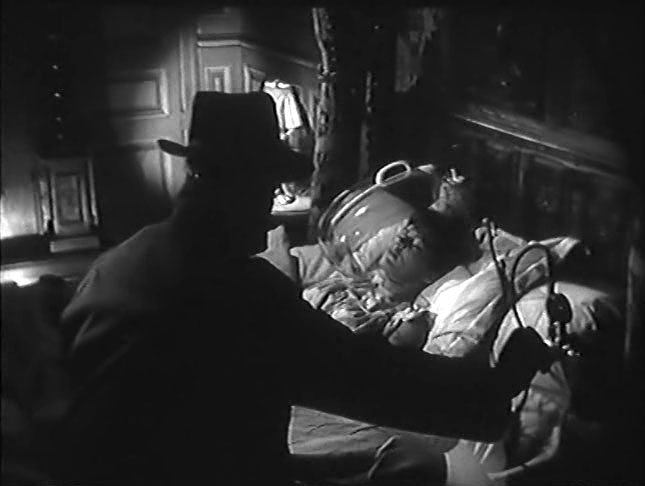Refer to the image and provide an in-depth answer to the question:
What is the figure in the bed connected to?

According to the caption, the bed's occupant appears vulnerable and is connected to an unusual apparatus or device that wraps around their head, which adds to the sense of unease and mystery in the scene.